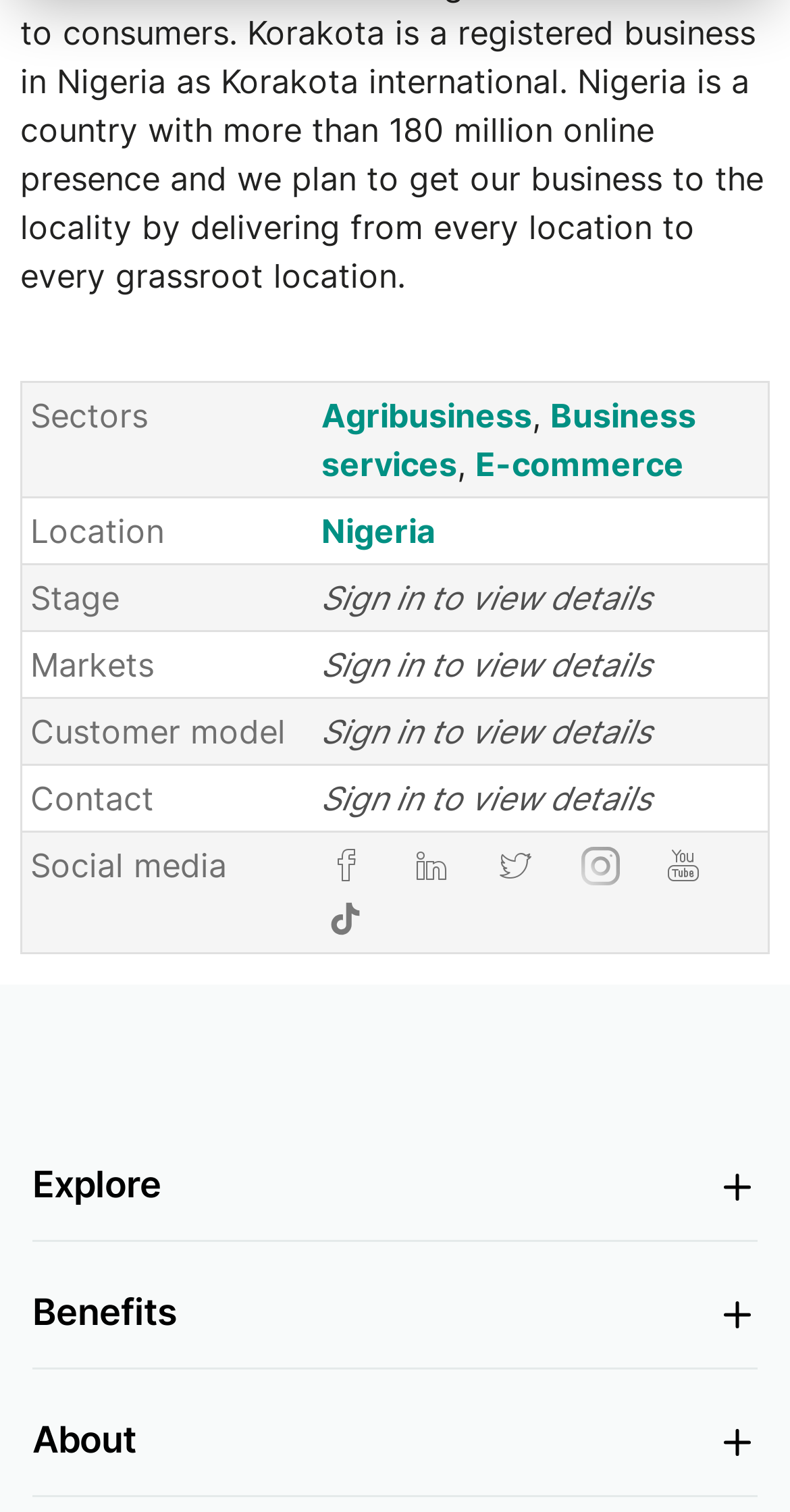Identify the bounding box for the described UI element. Provide the coordinates in (top-left x, top-left y, bottom-right x, bottom-right y) format with values ranging from 0 to 1: E-commerce

[0.601, 0.293, 0.865, 0.32]